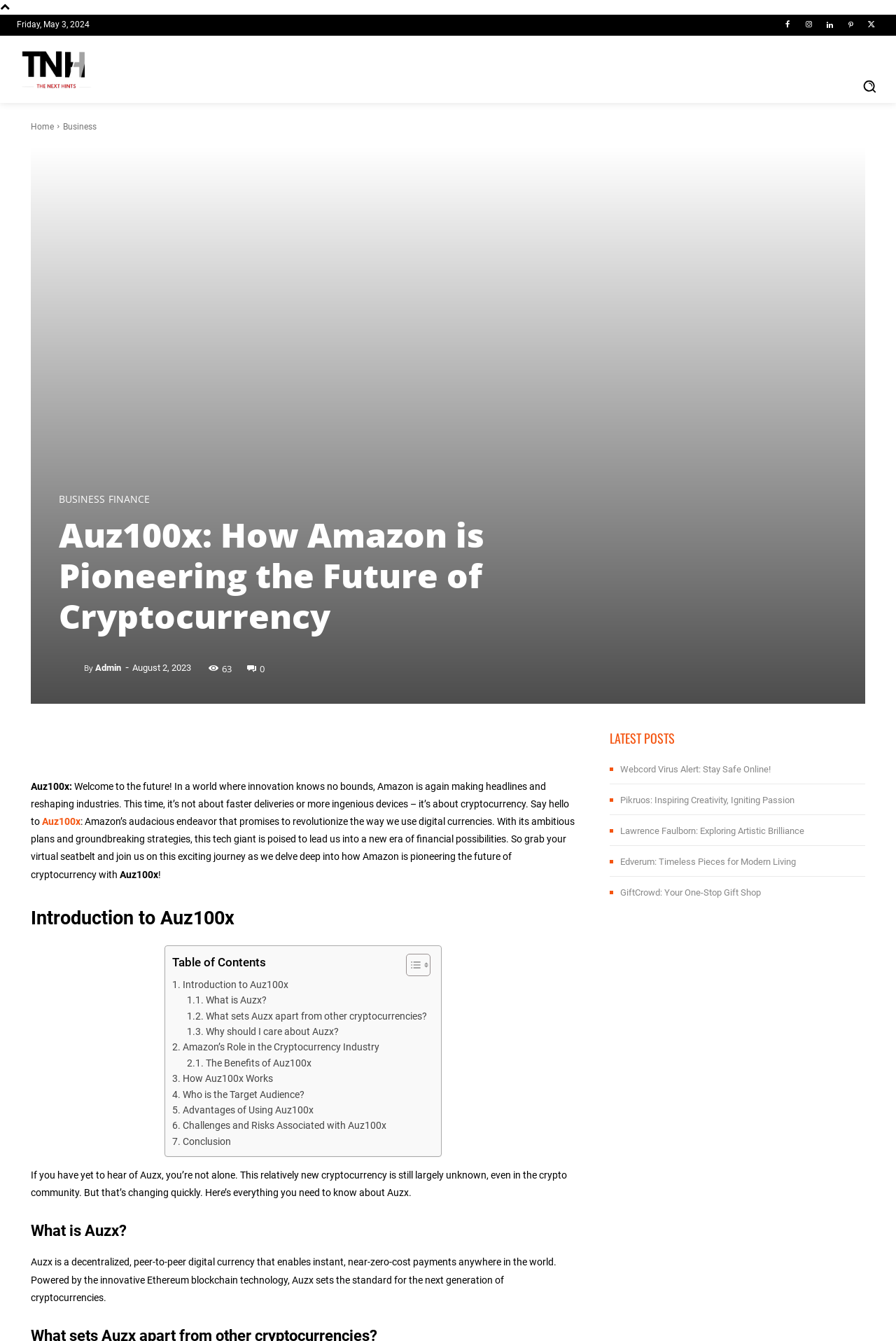For the following element description, predict the bounding box coordinates in the format (top-left x, top-left y, bottom-right x, bottom-right y). All values should be floating point numbers between 0 and 1. Description: Who is the Target Audience?

[0.193, 0.81, 0.34, 0.822]